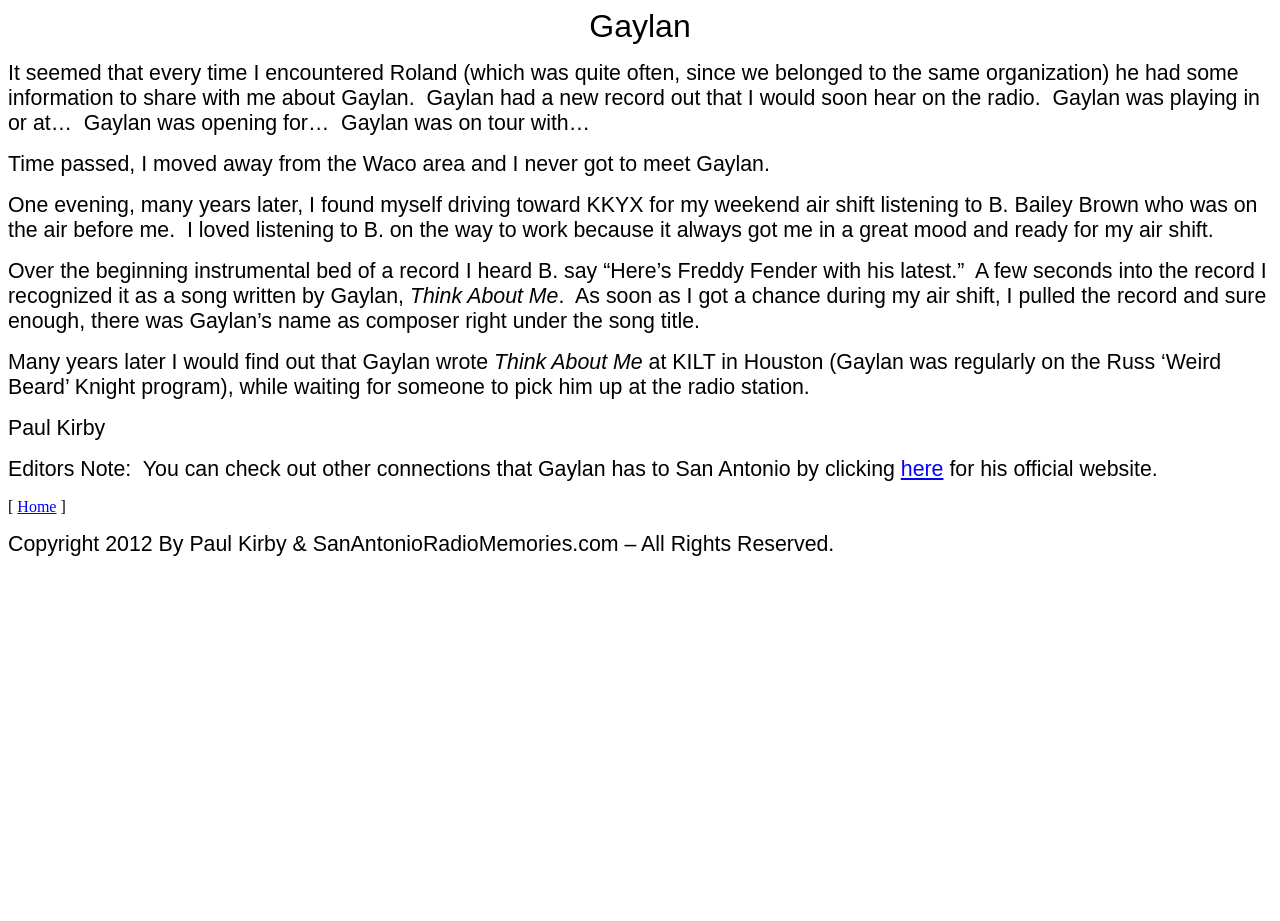Given the element description: "here", predict the bounding box coordinates of the UI element it refers to, using four float numbers between 0 and 1, i.e., [left, top, right, bottom].

[0.704, 0.496, 0.737, 0.522]